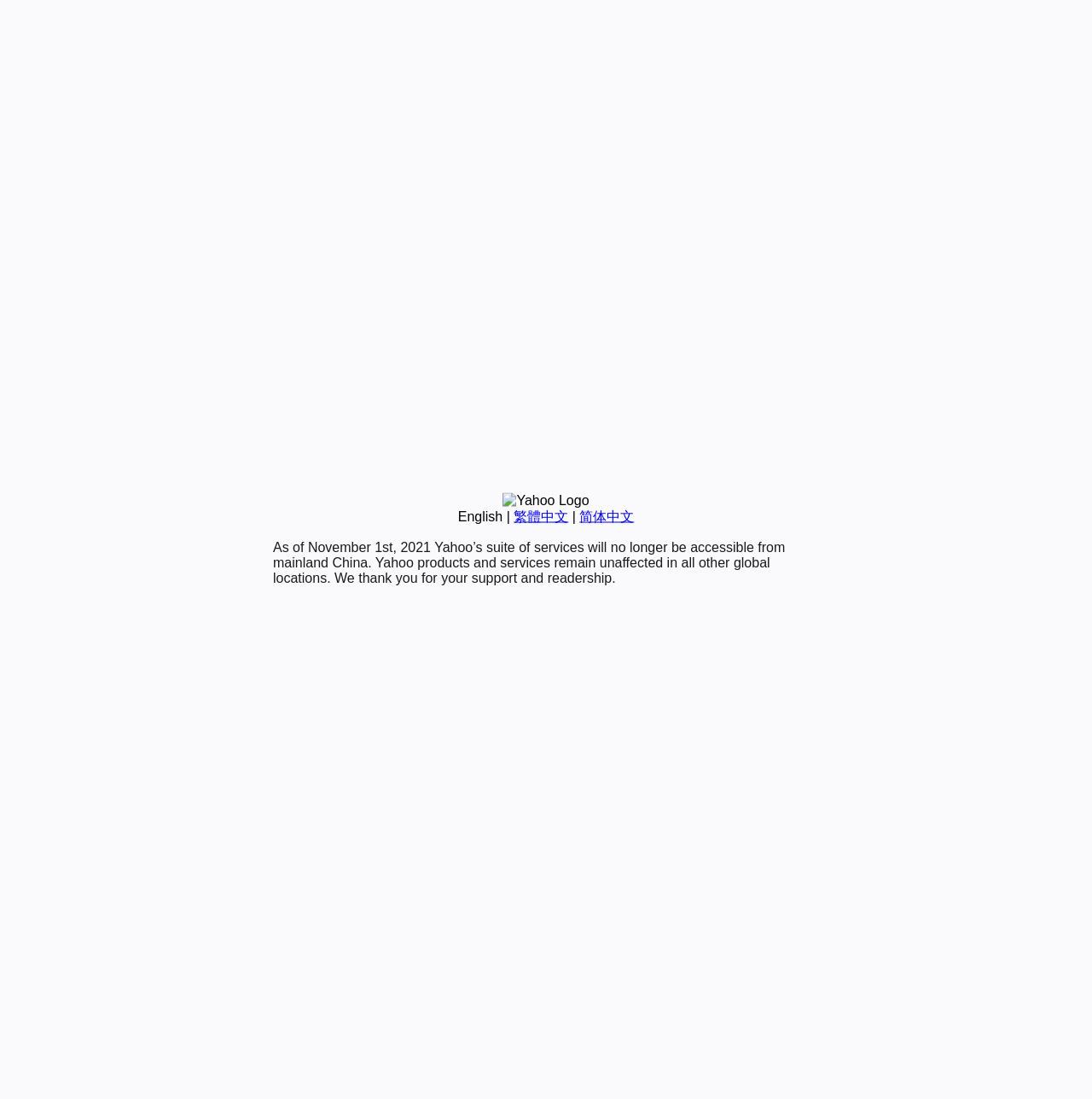Please determine the bounding box coordinates for the UI element described here. Use the format (top-left x, top-left y, bottom-right x, bottom-right y) with values bounded between 0 and 1: 简体中文

[0.531, 0.463, 0.581, 0.476]